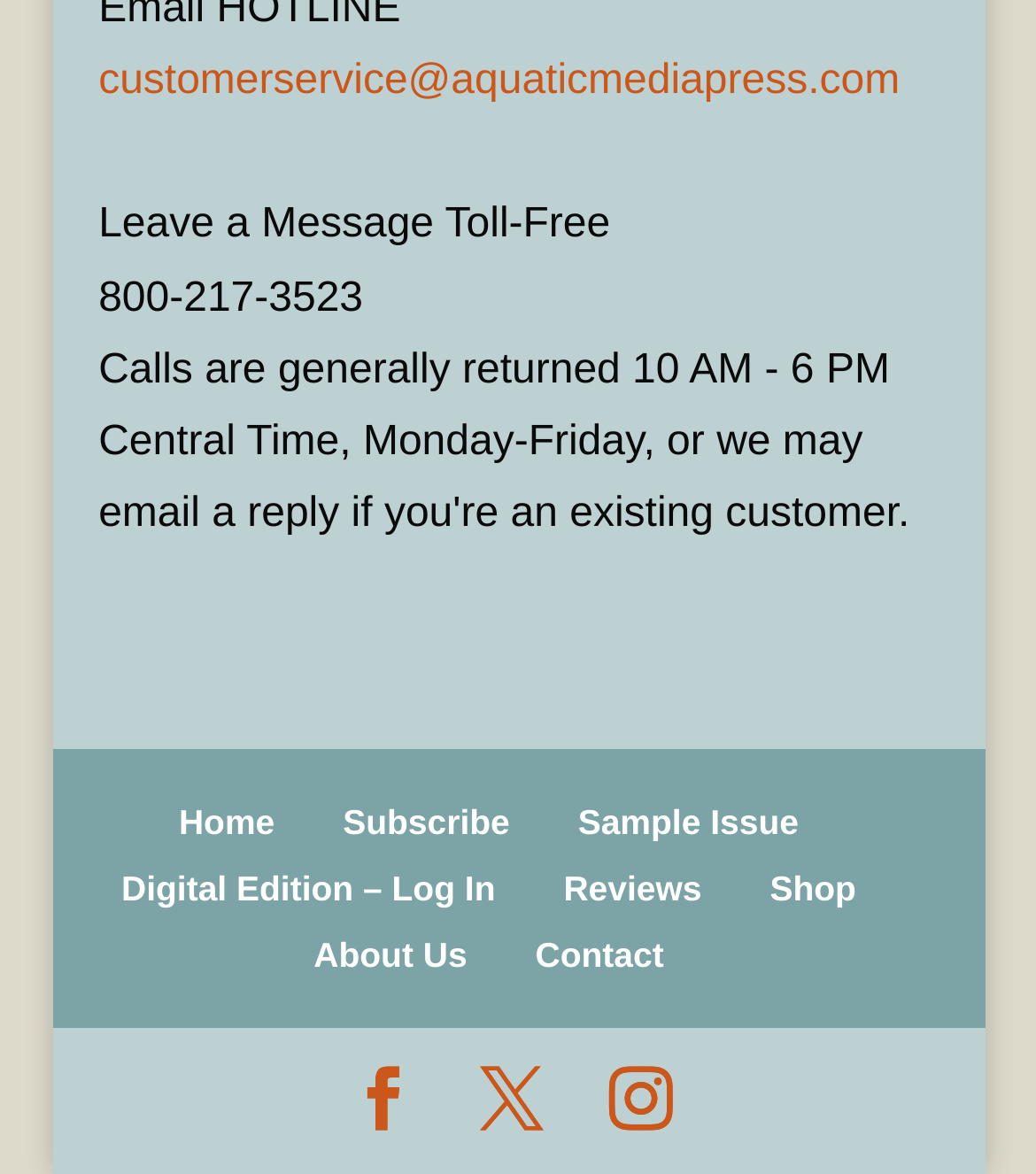Identify the bounding box coordinates necessary to click and complete the given instruction: "Subscribe to the magazine".

[0.331, 0.682, 0.492, 0.716]